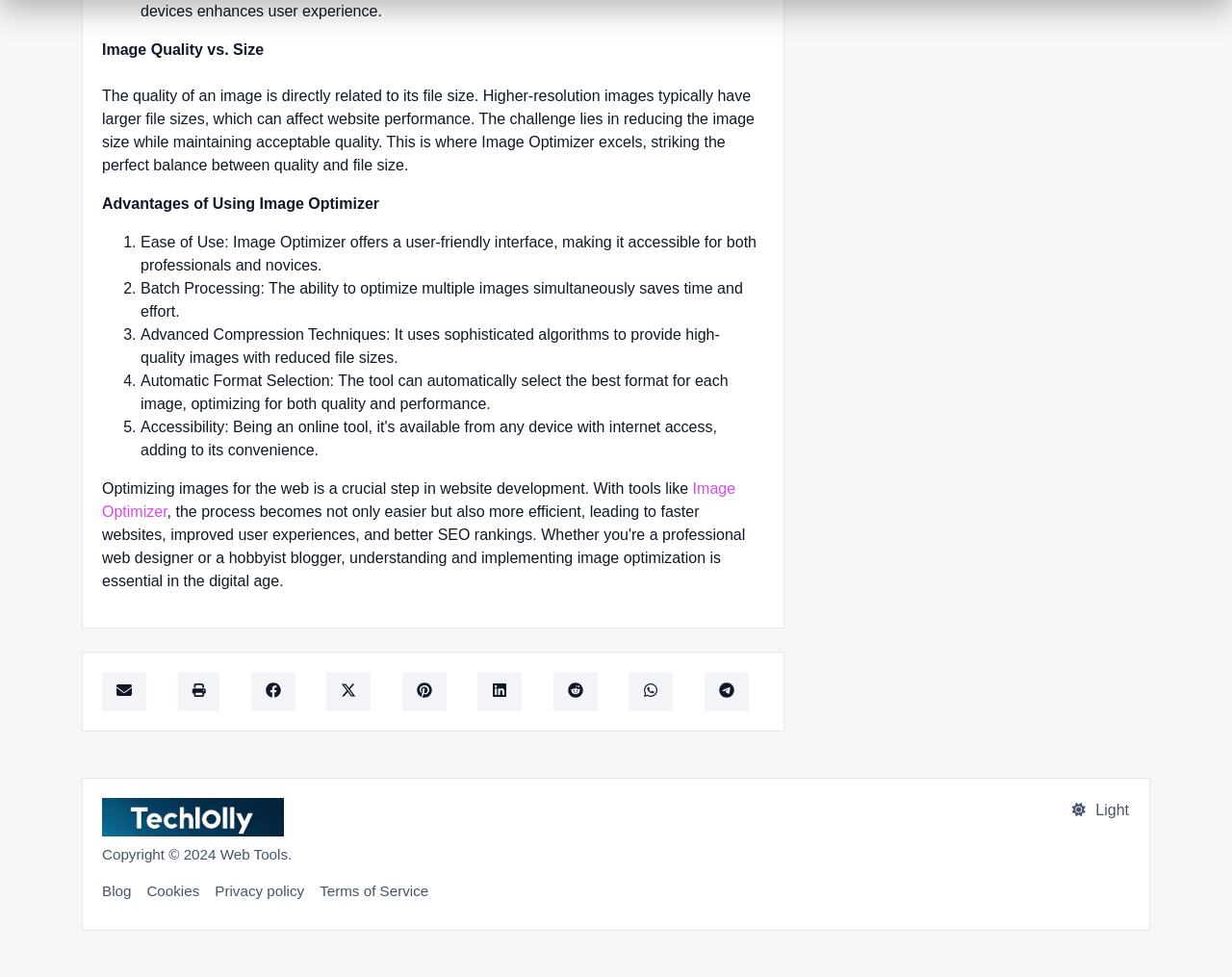Specify the bounding box coordinates (top-left x, top-left y, bottom-right x, bottom-right y) of the UI element in the screenshot that matches this description: Blog

[0.083, 0.904, 0.107, 0.921]